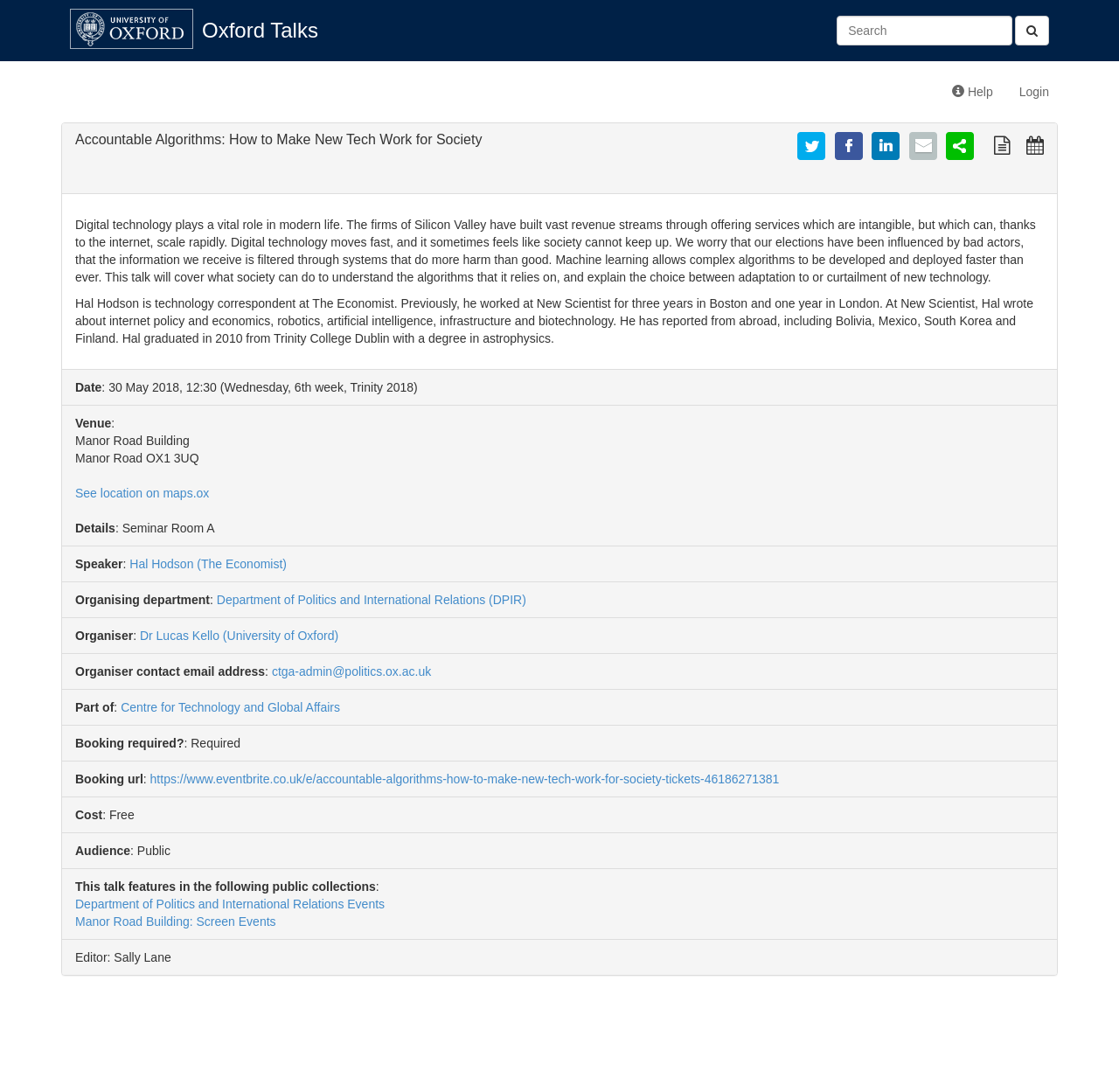Identify the bounding box of the HTML element described as: "Manor Road Building: Screen Events".

[0.067, 0.837, 0.247, 0.85]